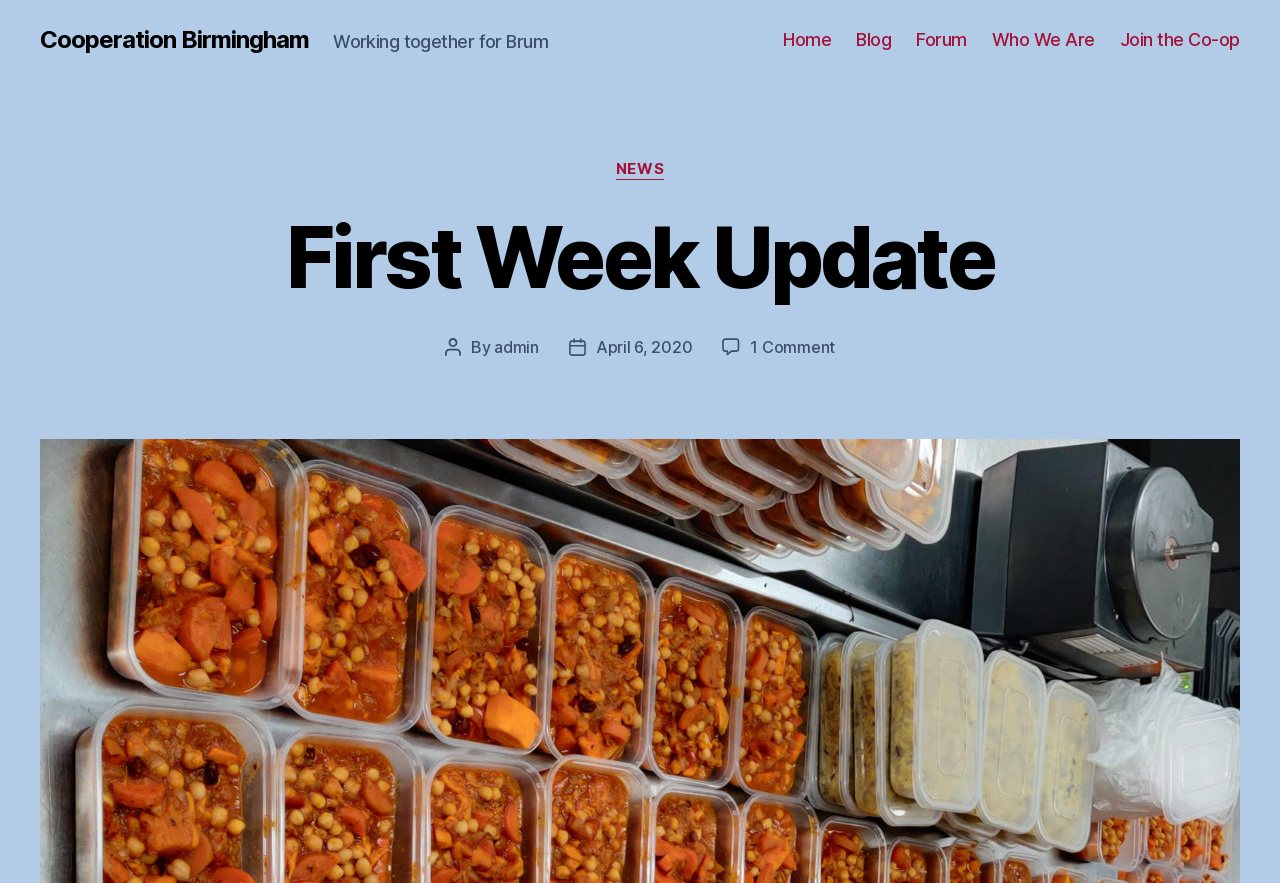When was the current post published?
Examine the image closely and answer the question with as much detail as possible.

I found the post date information below the post title, which says 'April 6, 2020'.